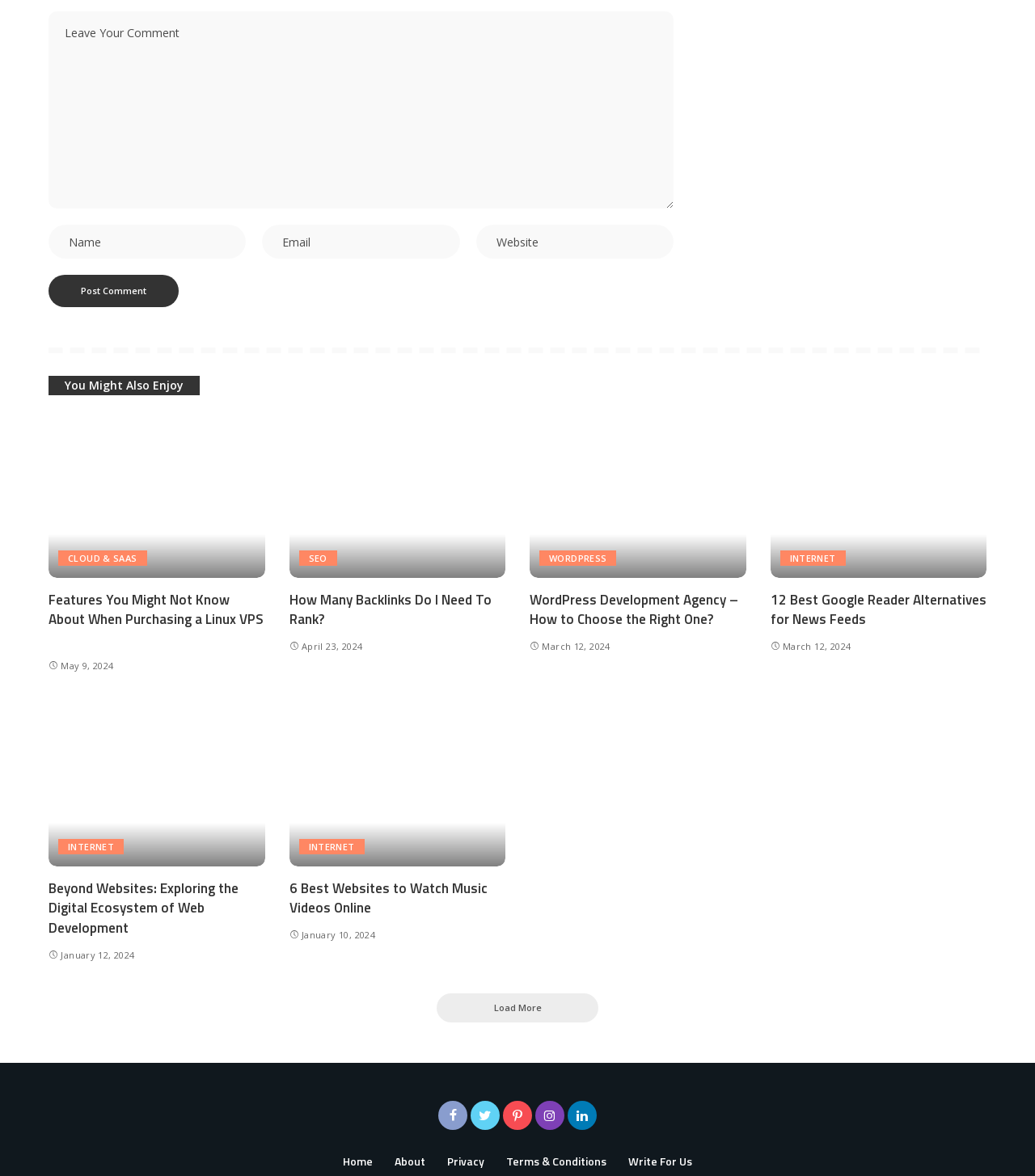Locate the bounding box coordinates of the clickable part needed for the task: "Visit the 'About' page".

[0.372, 0.979, 0.42, 0.995]